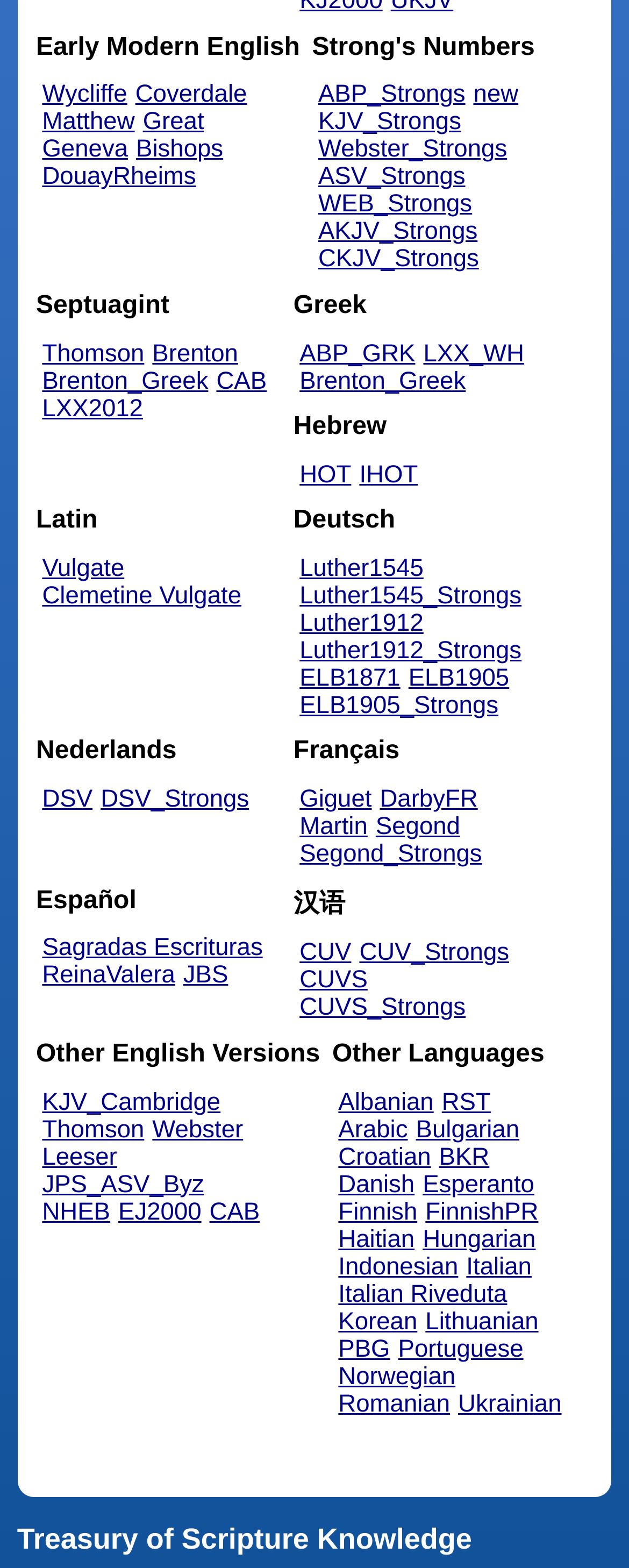Please identify the bounding box coordinates of the clickable region that I should interact with to perform the following instruction: "Select the 'Geneva' translation". The coordinates should be expressed as four float numbers between 0 and 1, i.e., [left, top, right, bottom].

[0.067, 0.087, 0.203, 0.104]